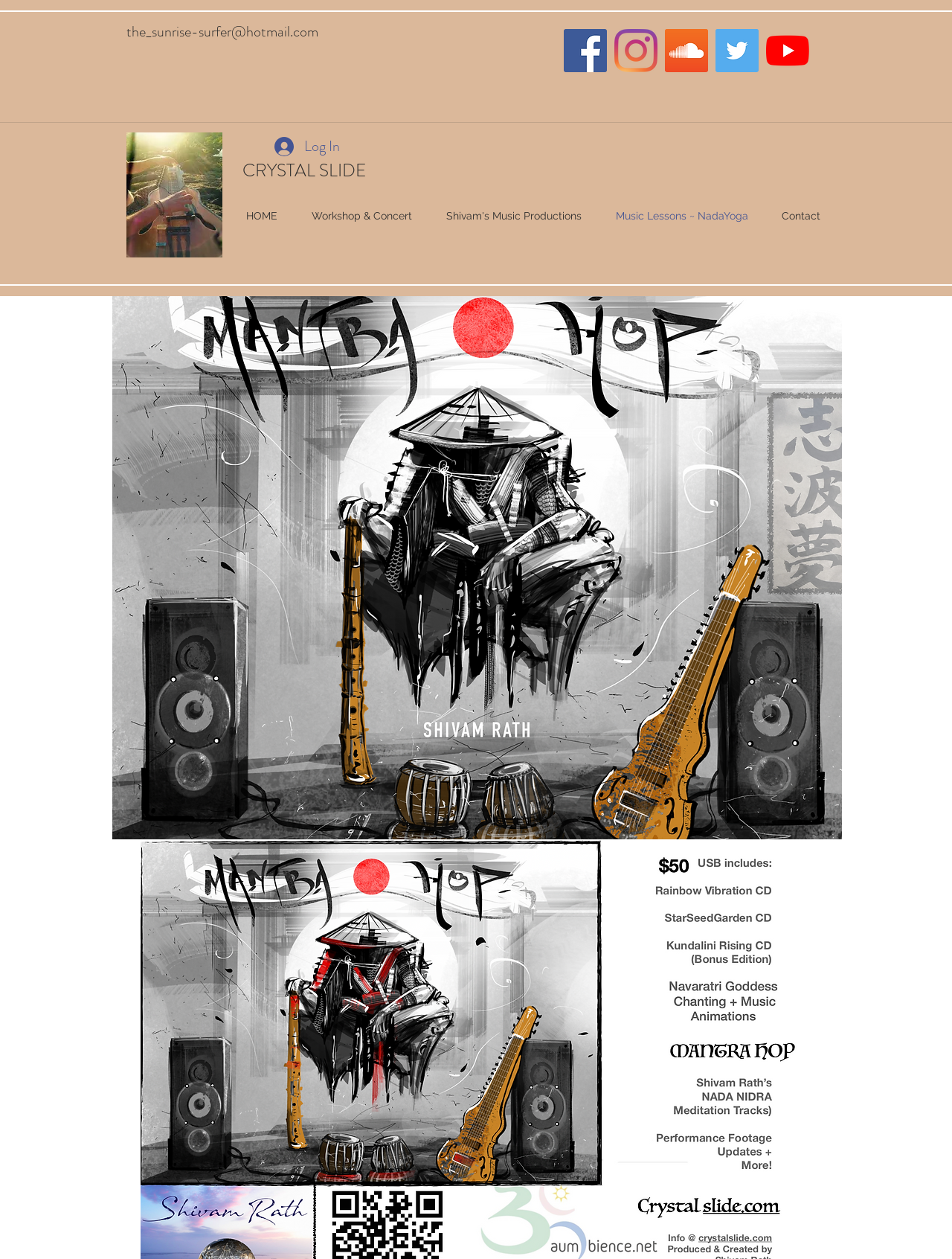Identify the bounding box coordinates for the element you need to click to achieve the following task: "contact us". The coordinates must be four float values ranging from 0 to 1, formatted as [left, top, right, bottom].

[0.803, 0.12, 0.879, 0.223]